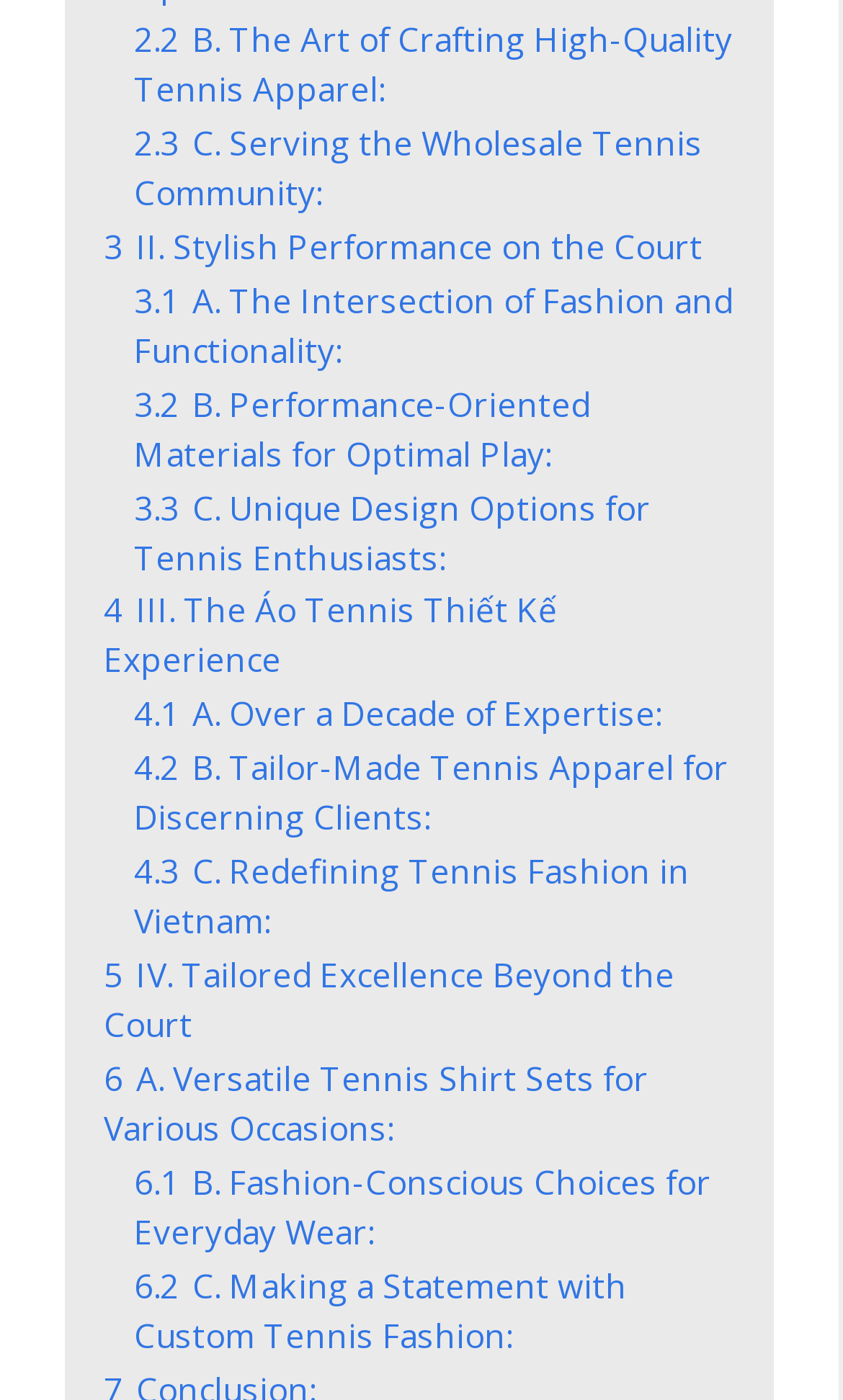Provide the bounding box coordinates for the area that should be clicked to complete the instruction: "Read '6 A. Versatile Tennis Shirt Sets for Various Occasions:'".

[0.123, 0.754, 0.769, 0.821]